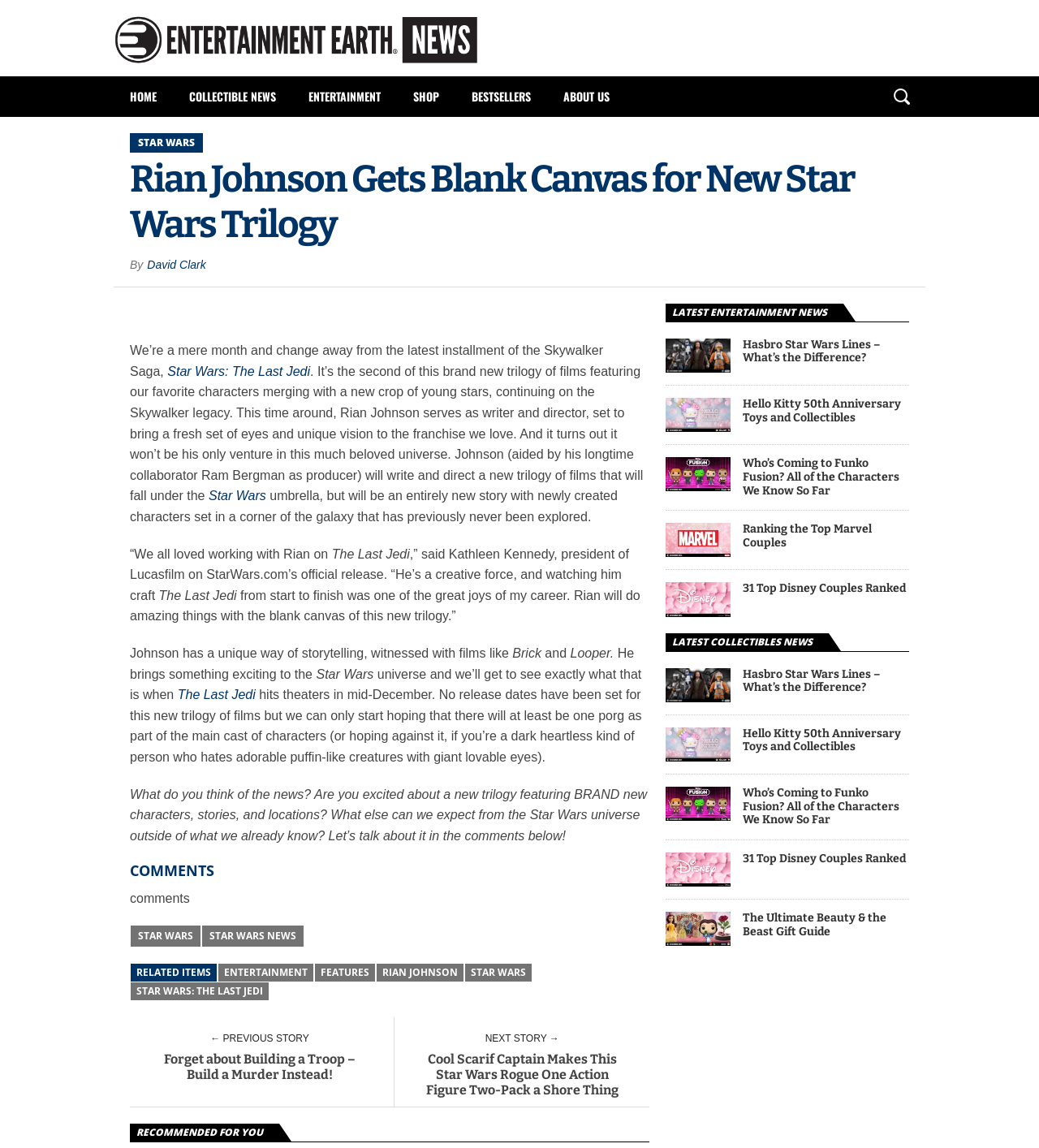What is the release date of Star Wars: The Last Jedi?
Based on the visual details in the image, please answer the question thoroughly.

The release date of Star Wars: The Last Jedi is mentioned in the article as mid-December. This information is obtained from the paragraph that discusses the upcoming release of the film.